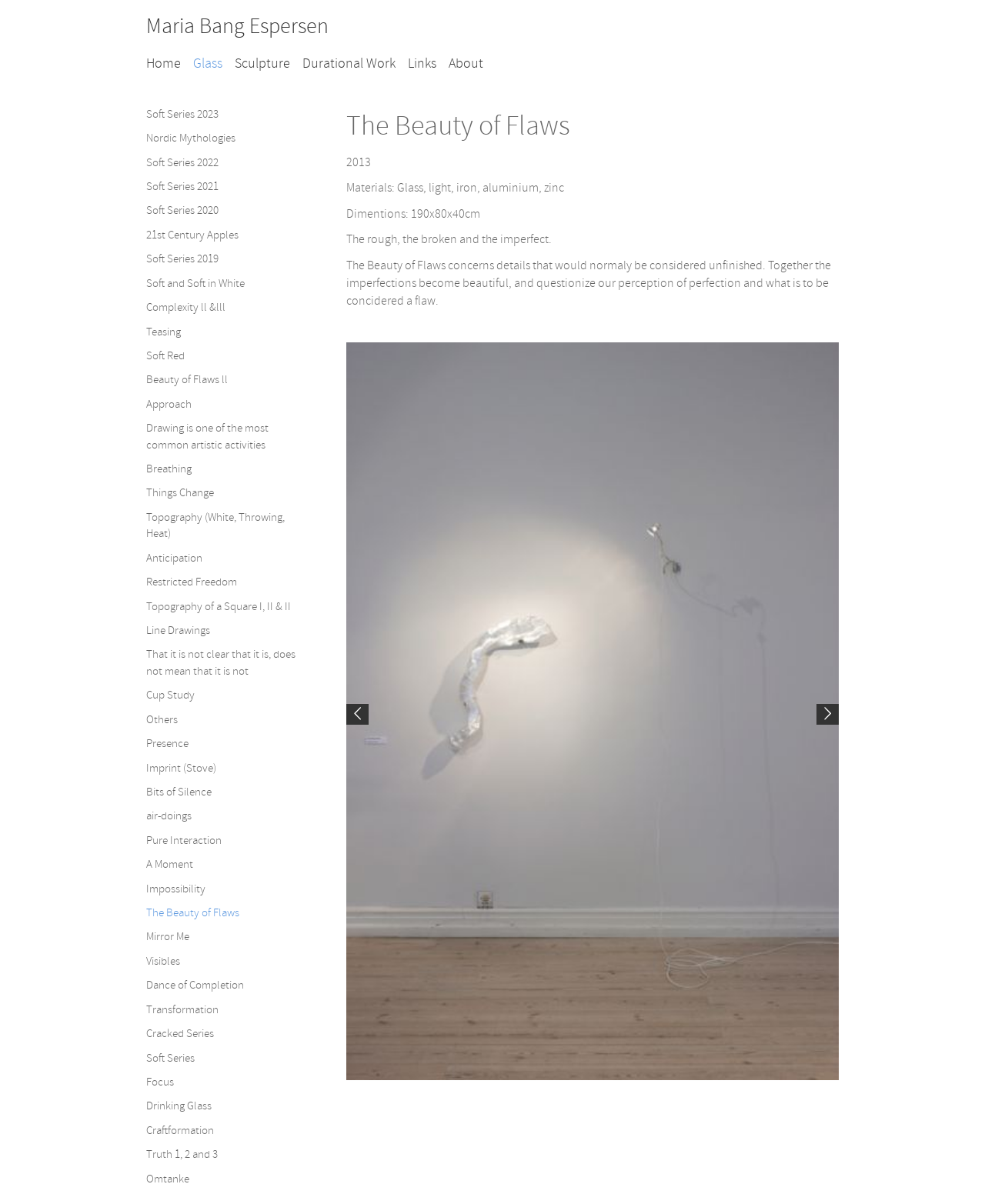Show the bounding box coordinates of the region that should be clicked to follow the instruction: "View the 'Soft Series 2023' page."

[0.148, 0.062, 0.222, 0.075]